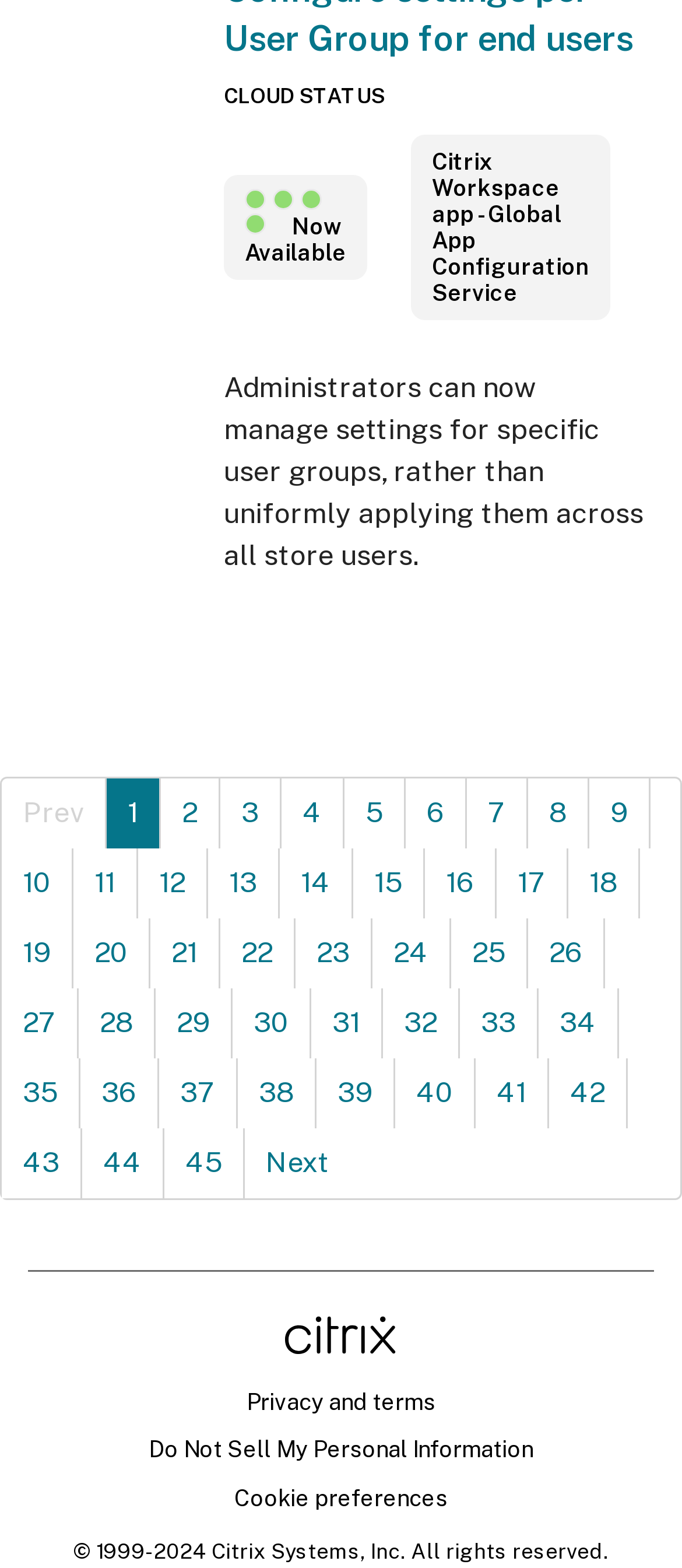Please specify the bounding box coordinates of the clickable region necessary for completing the following instruction: "Share through Facebook". The coordinates must consist of four float numbers between 0 and 1, i.e., [left, top, right, bottom].

None